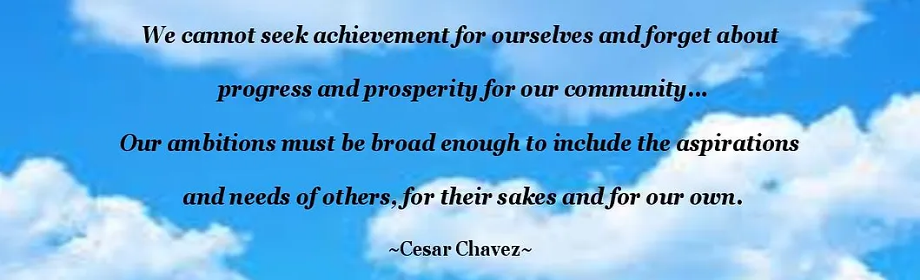Using the information shown in the image, answer the question with as much detail as possible: What is the focus of Another Way Enterprises?

According to the caption, Another Way Enterprises is a non-profit organization focused on promoting a strong and sustainable community in Cottage Grove, Oregon, indicating that the organization's focus is on community development and well-being.